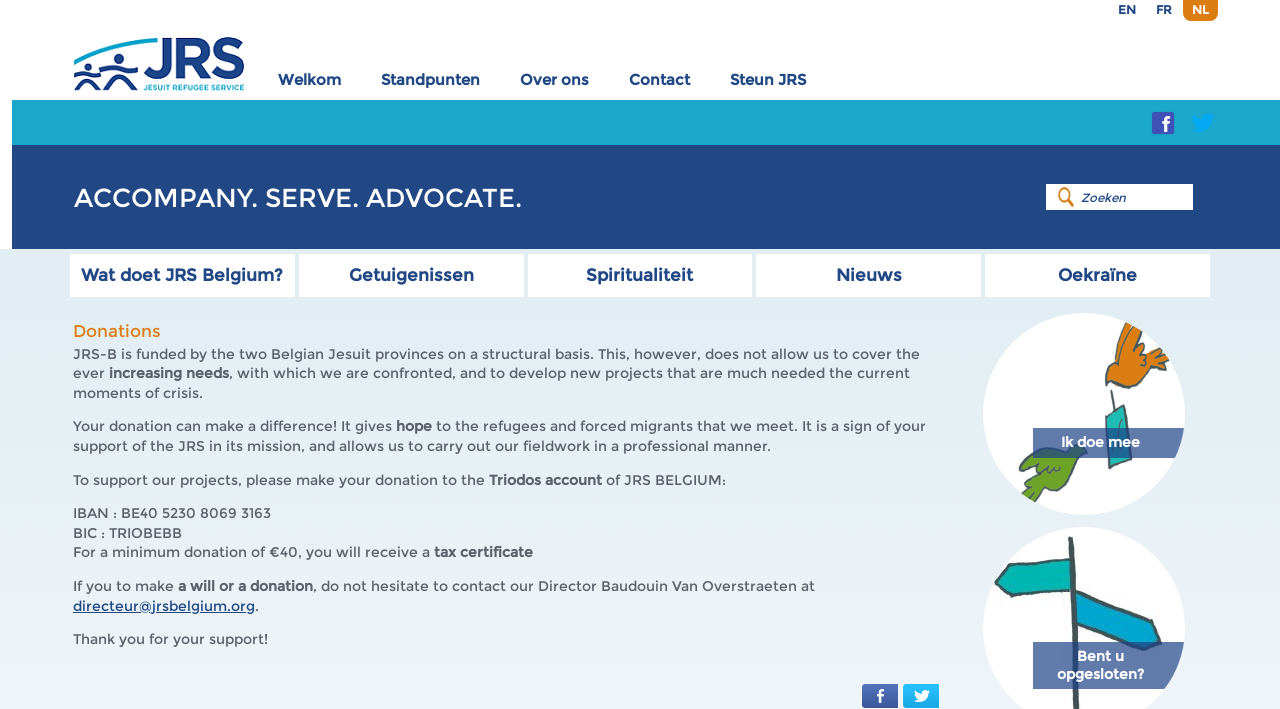Kindly determine the bounding box coordinates for the clickable area to achieve the given instruction: "Search for something".

[0.817, 0.26, 0.932, 0.296]